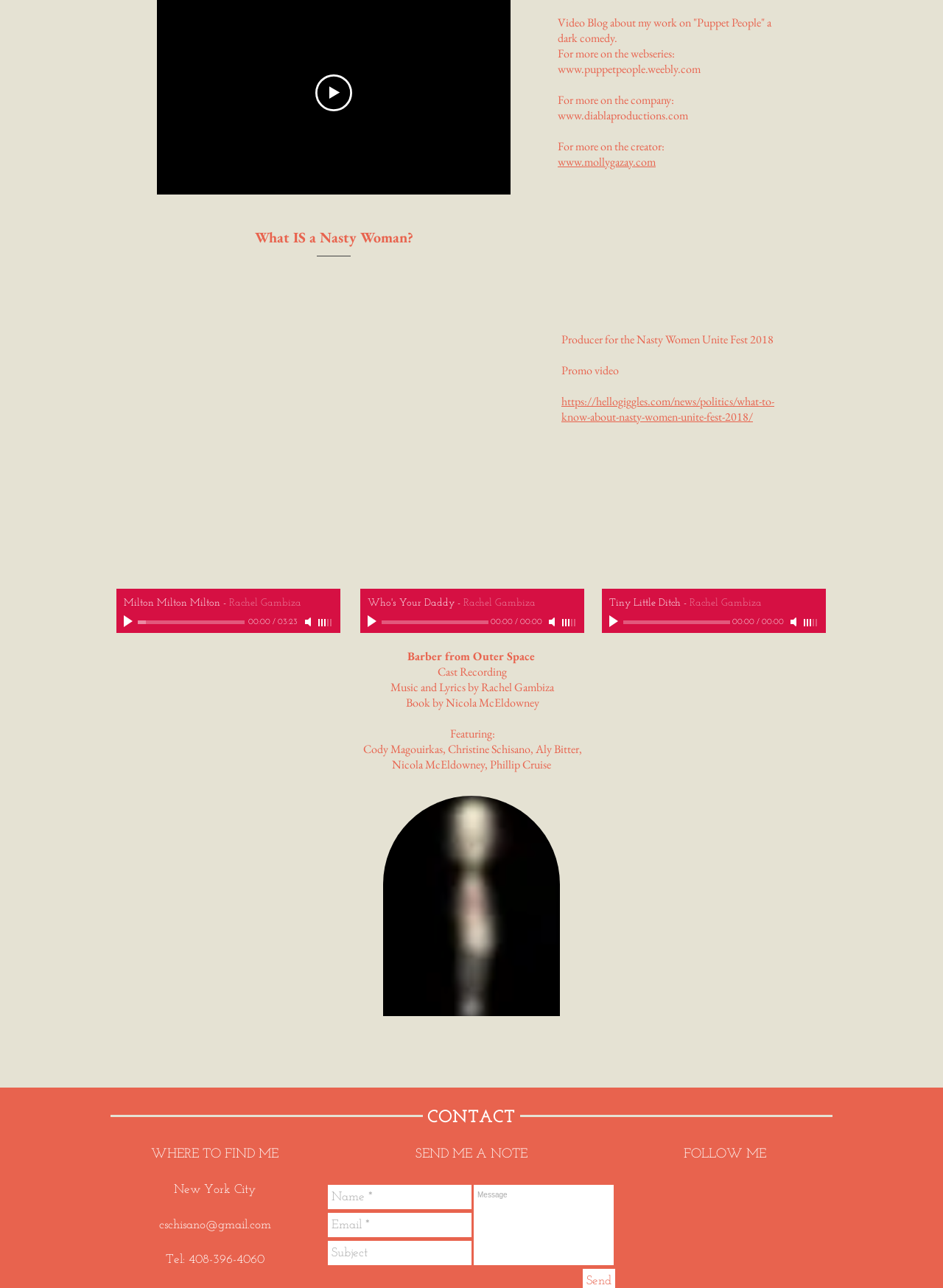What is the name of the audio player application?
Please elaborate on the answer to the question with detailed information.

The name of the audio player application is mentioned in the text 'Application, Audio player, Milton Milton Milton'.